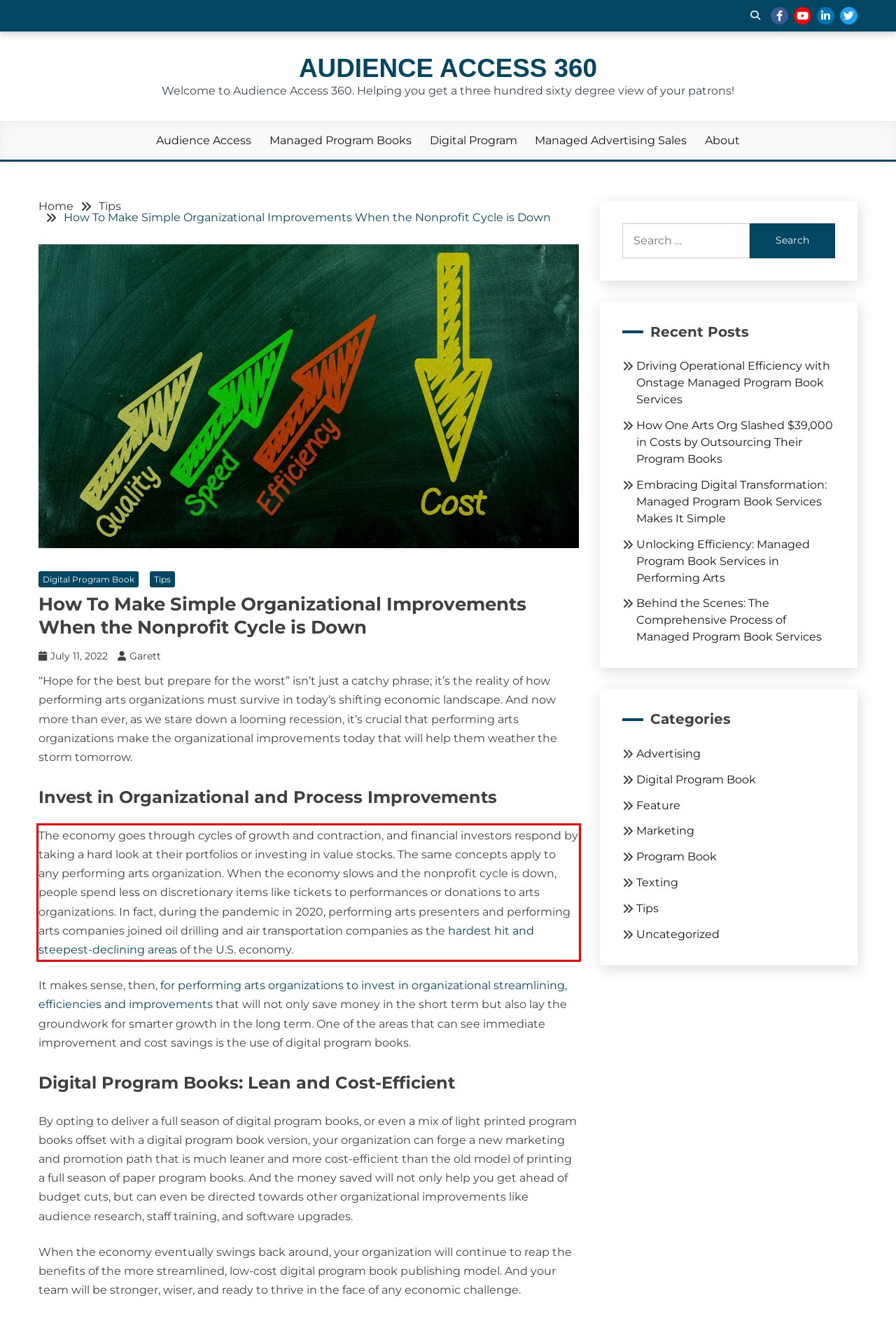The screenshot provided shows a webpage with a red bounding box. Apply OCR to the text within this red bounding box and provide the extracted content.

The economy goes through cycles of growth and contraction, and financial investors respond by taking a hard look at their portfolios or investing in value stocks. The same concepts apply to any performing arts organization. When the economy slows and the nonprofit cycle is down, people spend less on discretionary items like tickets to performances or donations to arts organizations. In fact, during the pandemic in 2020, performing arts presenters and performing arts companies joined oil drilling and air transportation companies as the hardest hit and steepest-declining areas of the U.S. economy.